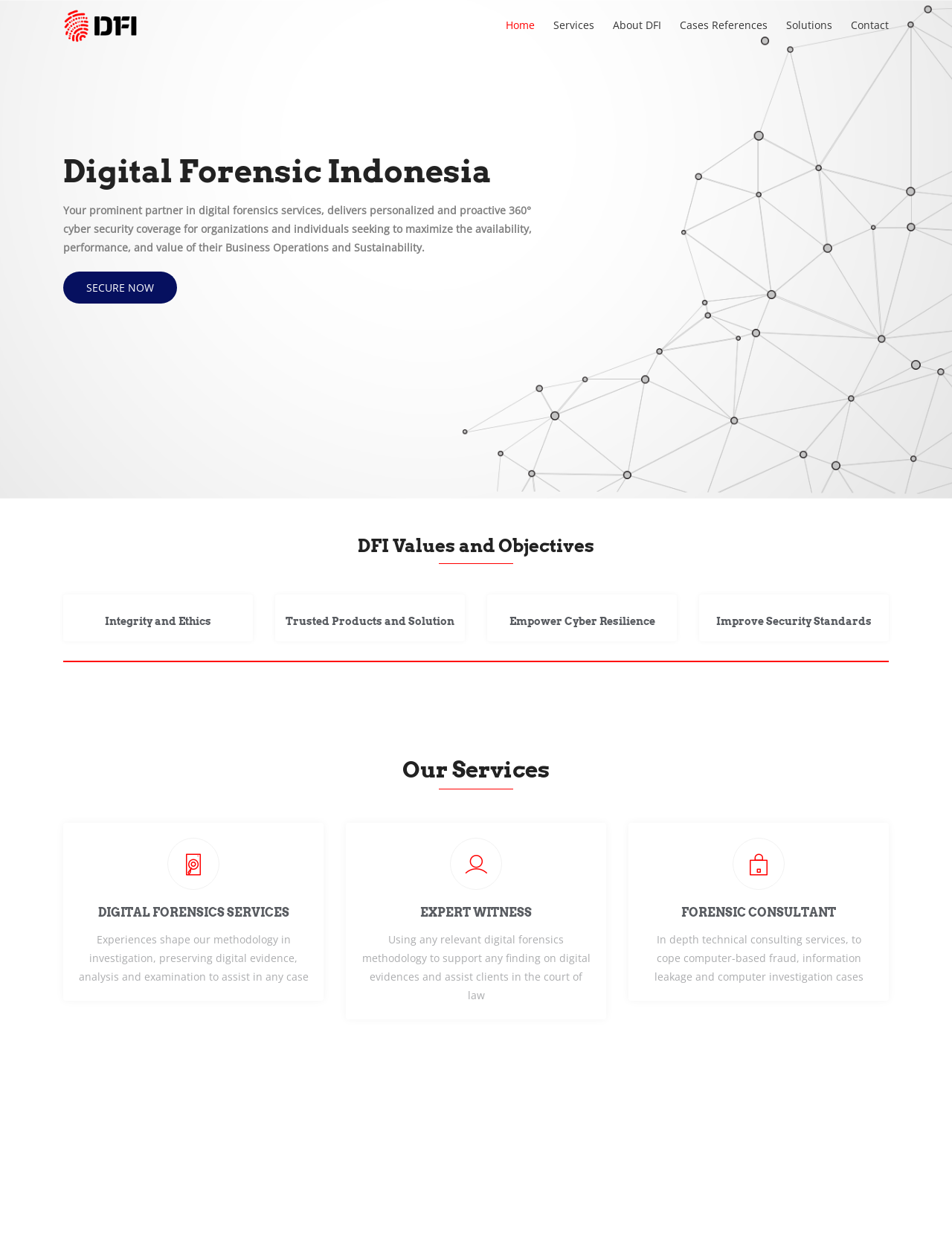What is the purpose of the 'SECURE NOW' button?
Analyze the image and deliver a detailed answer to the question.

The 'SECURE NOW' button is likely a call-to-action to encourage users to secure their business operations, which is in line with the company's services and values. This is inferred from the surrounding text, which mentions 'personalized and proactive 360° cyber security coverage'.